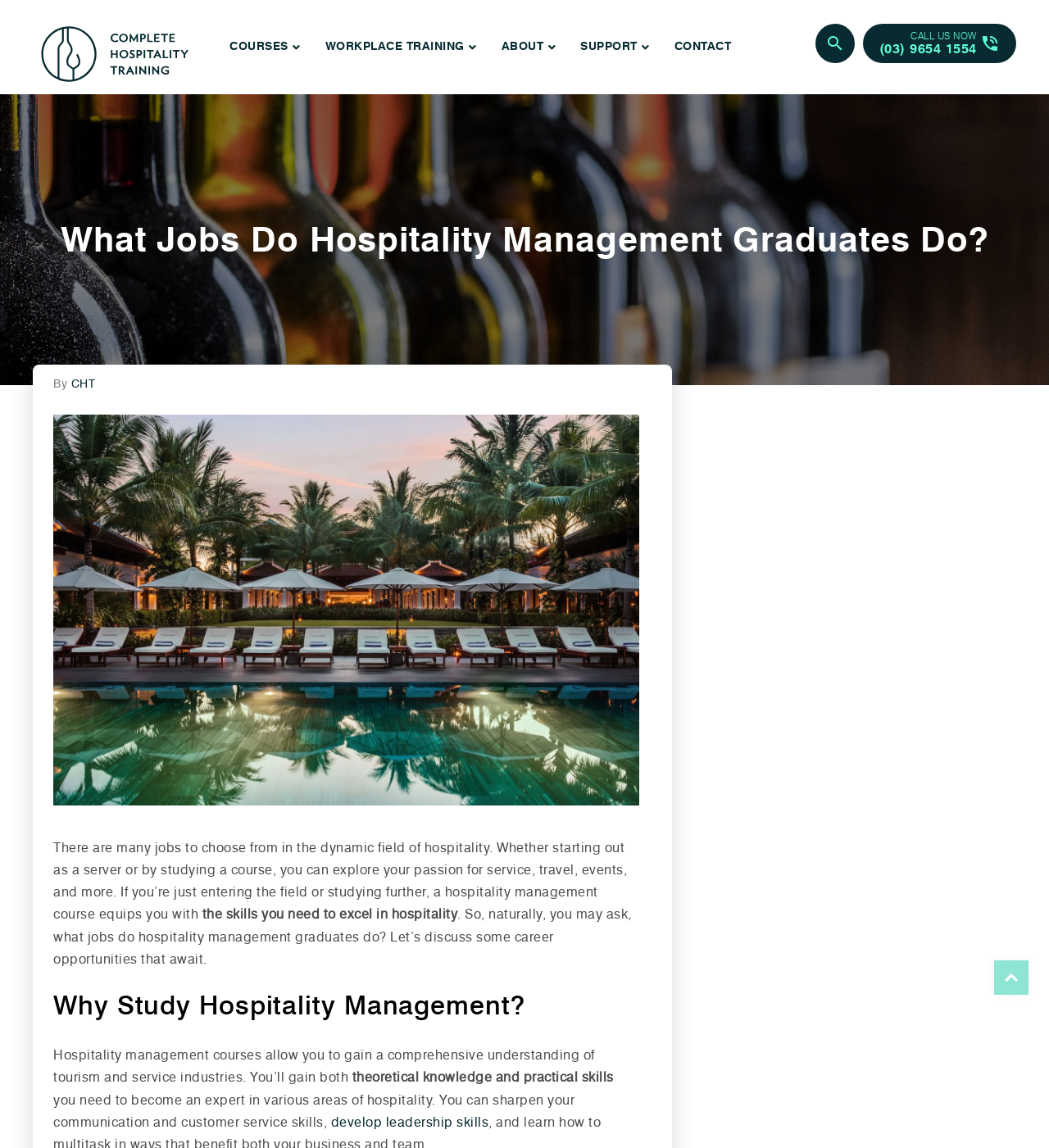Locate the bounding box coordinates of the item that should be clicked to fulfill the instruction: "go to COURSES page".

[0.203, 0.024, 0.294, 0.058]